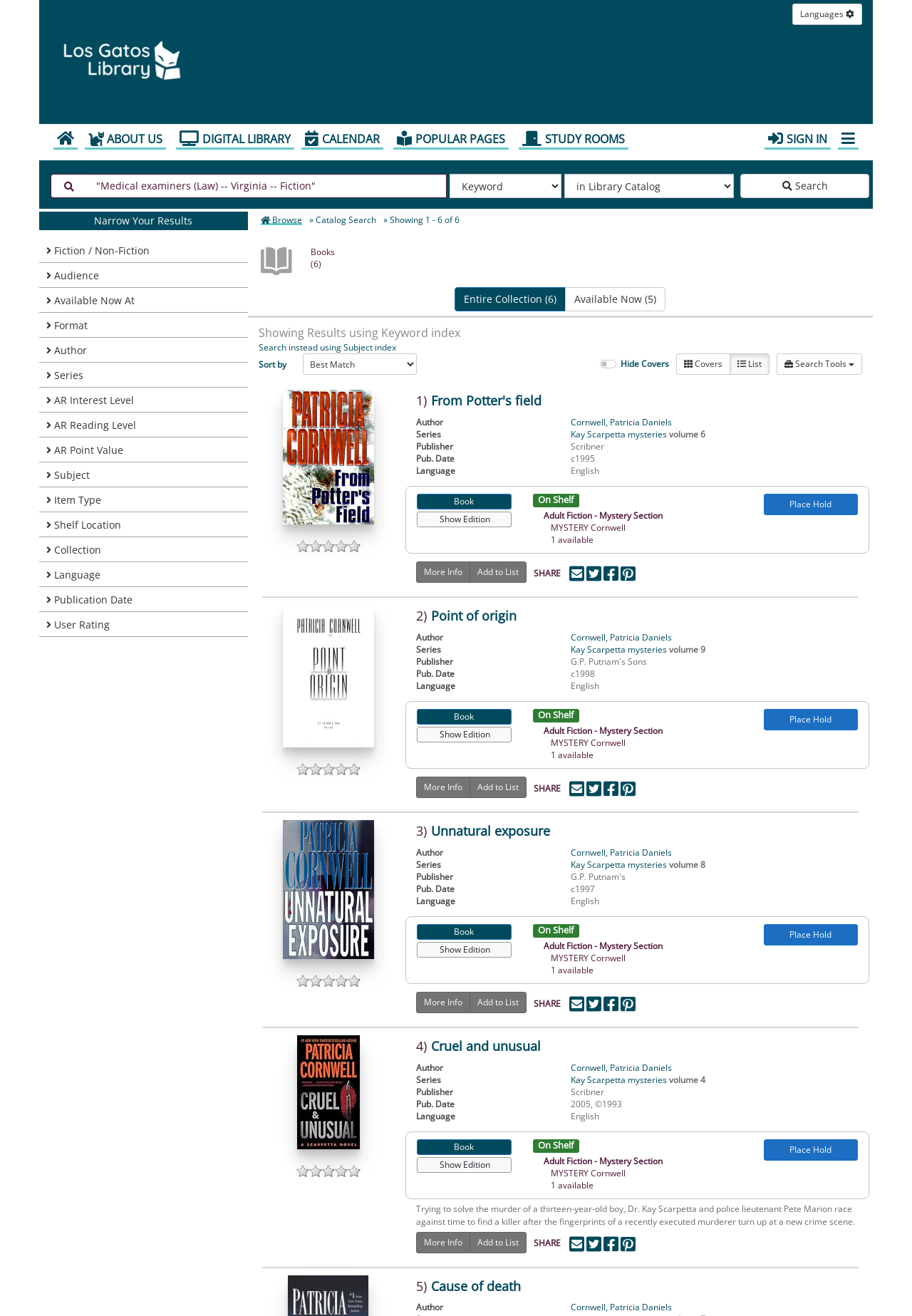Determine the coordinates of the bounding box that should be clicked to complete the instruction: "Filter results by fiction". The coordinates should be represented by four float numbers between 0 and 1: [left, top, right, bottom].

[0.059, 0.185, 0.164, 0.195]